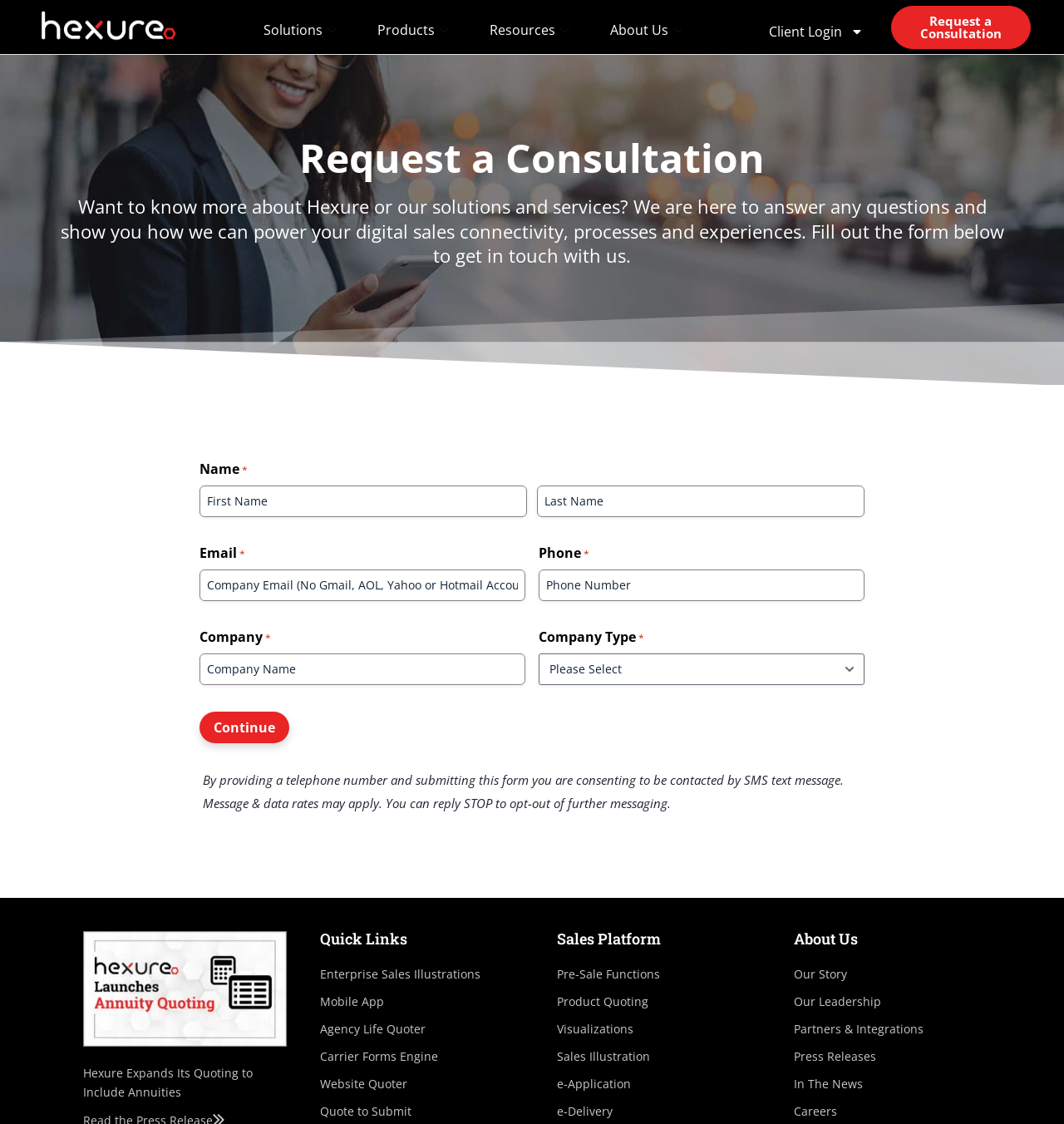What are the categories in the Quick Links section?
Based on the image, provide a one-word or brief-phrase response.

Sales Platform, About Us